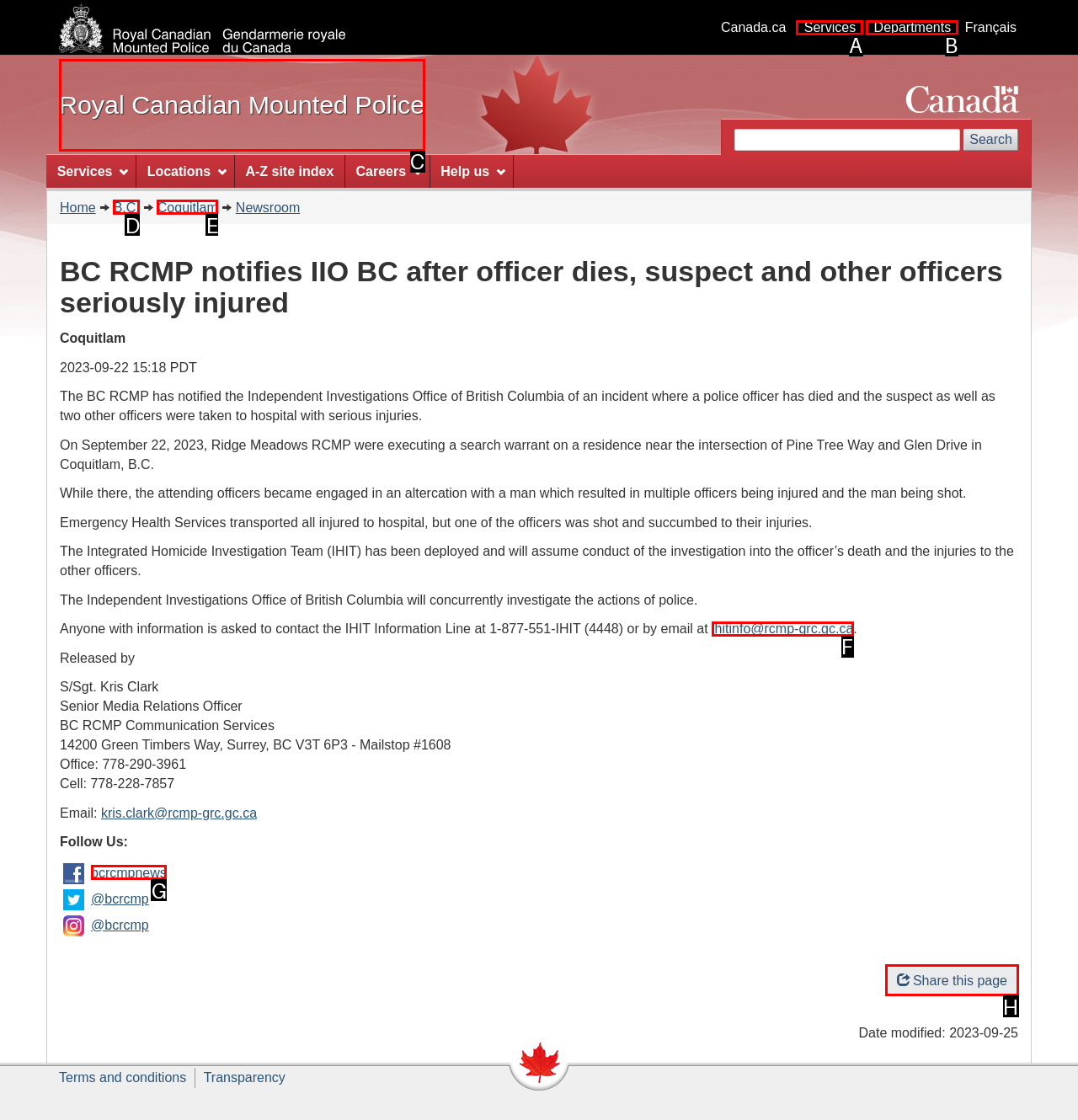Identify the letter of the UI element that corresponds to: Royal Canadian Mounted Police
Respond with the letter of the option directly.

C